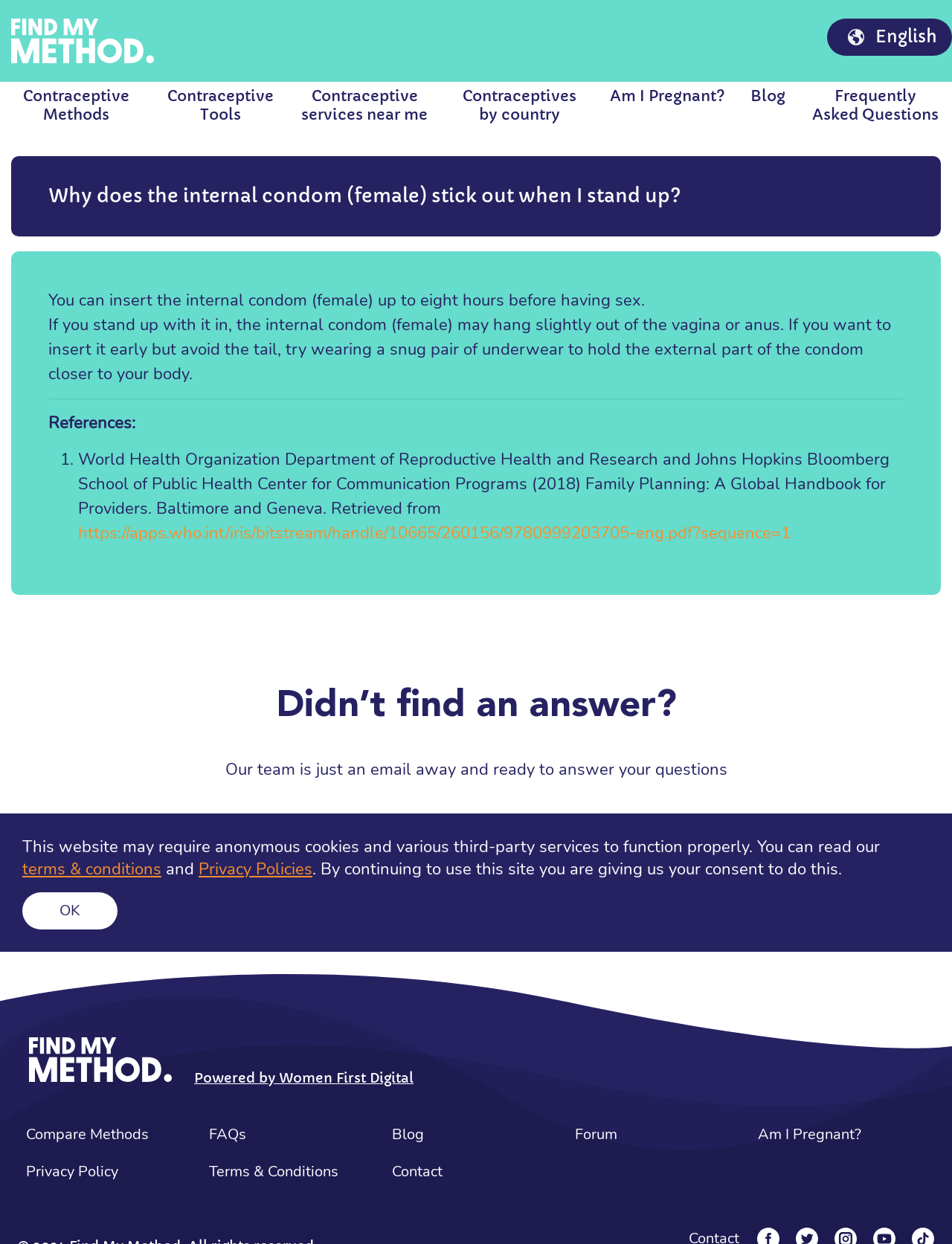Please identify the bounding box coordinates of the clickable element to fulfill the following instruction: "Go to Contraceptive Methods". The coordinates should be four float numbers between 0 and 1, i.e., [left, top, right, bottom].

[0.012, 0.07, 0.148, 0.105]